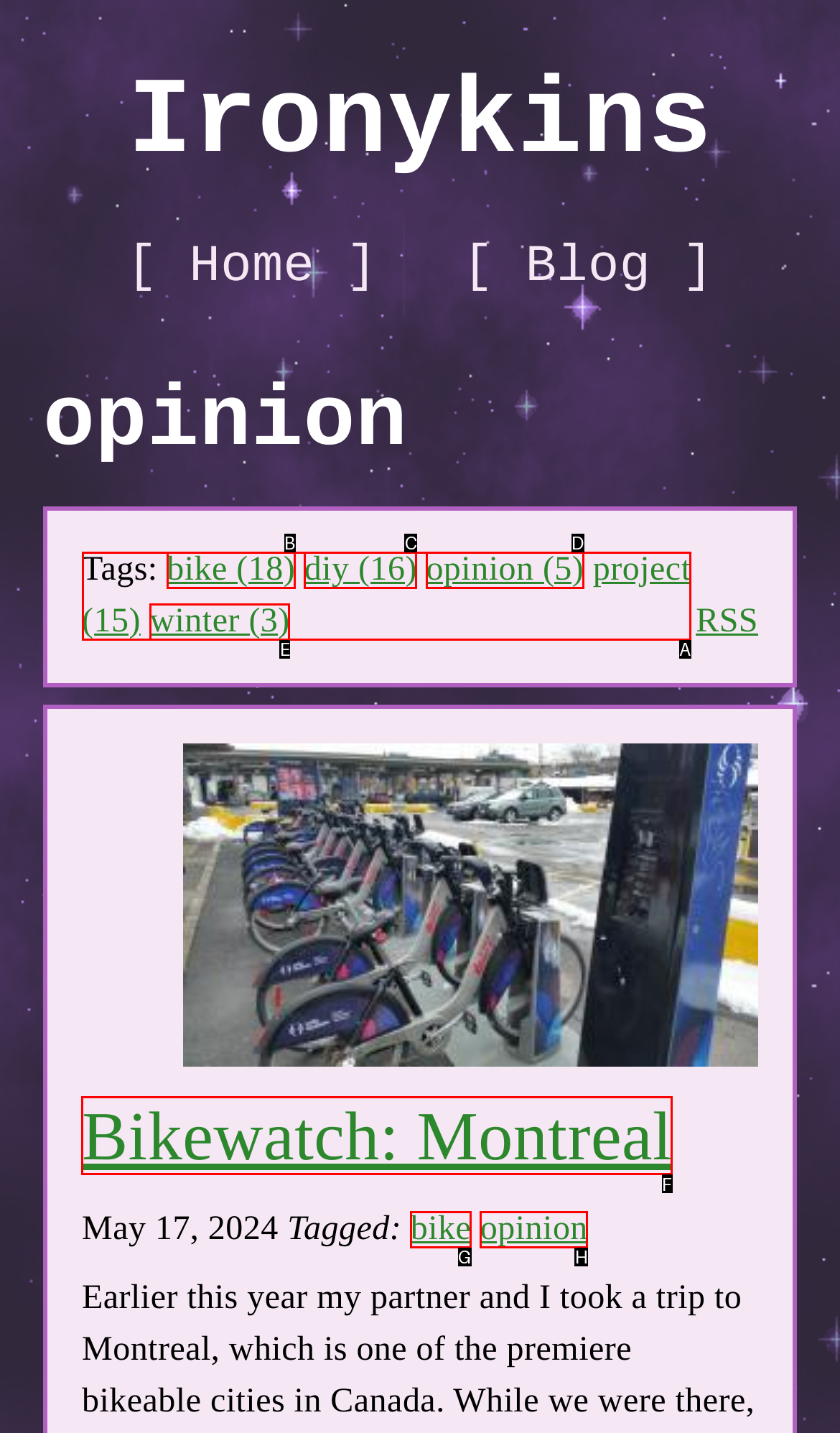Provide the letter of the HTML element that you need to click on to perform the task: read about bikewatch.
Answer with the letter corresponding to the correct option.

F